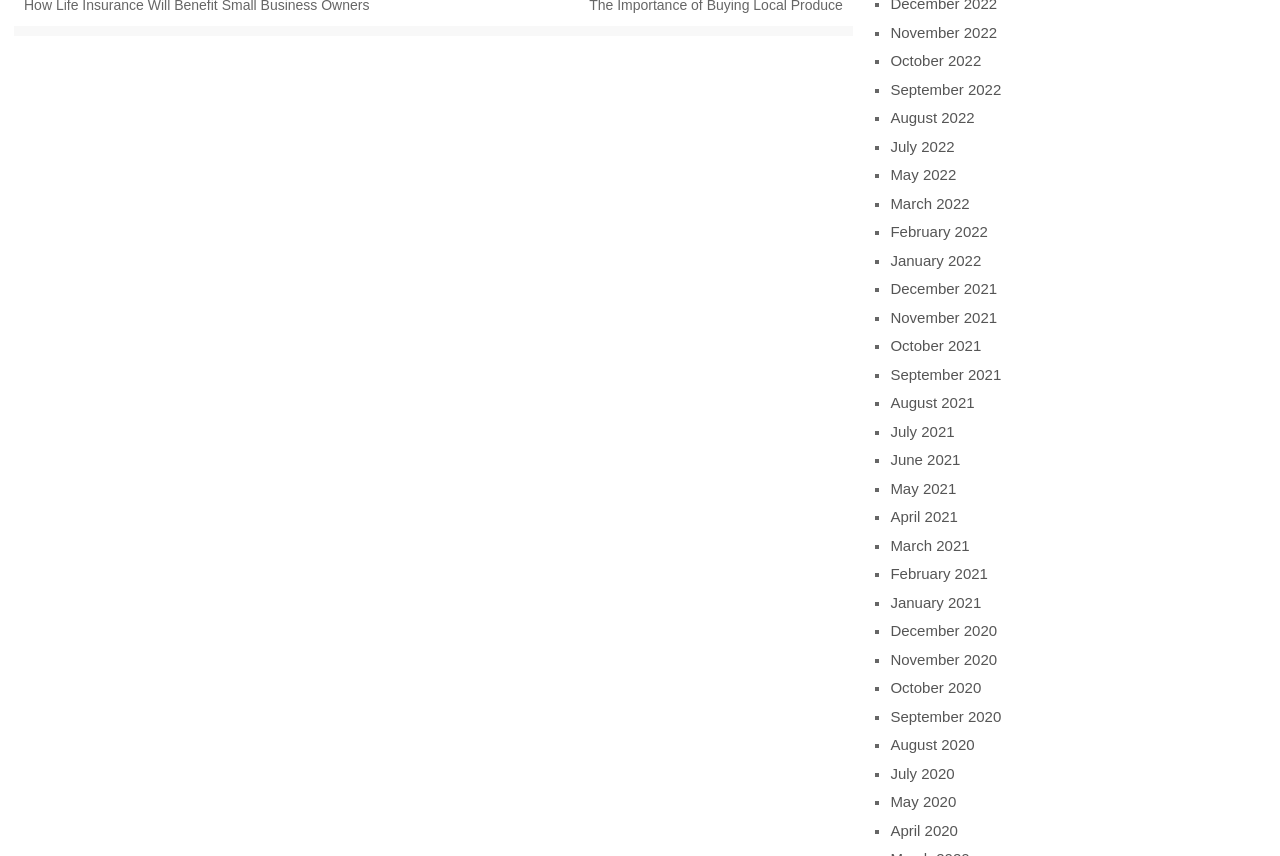What is the earliest month listed?
Refer to the image and give a detailed answer to the query.

By examining the list of links, I found that the earliest month listed is May 2020, which is located at the bottom of the list.